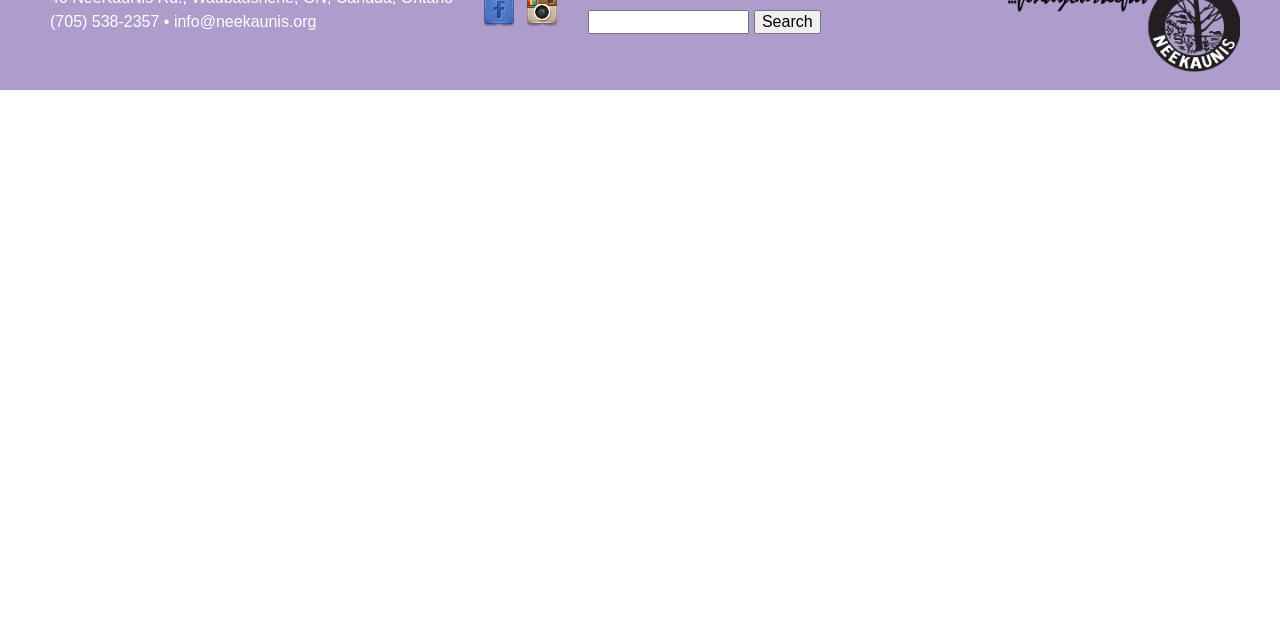Provide the bounding box coordinates in the format (top-left x, top-left y, bottom-right x, bottom-right y). All values are floating point numbers between 0 and 1. Determine the bounding box coordinate of the UI element described as: Contact Us

None